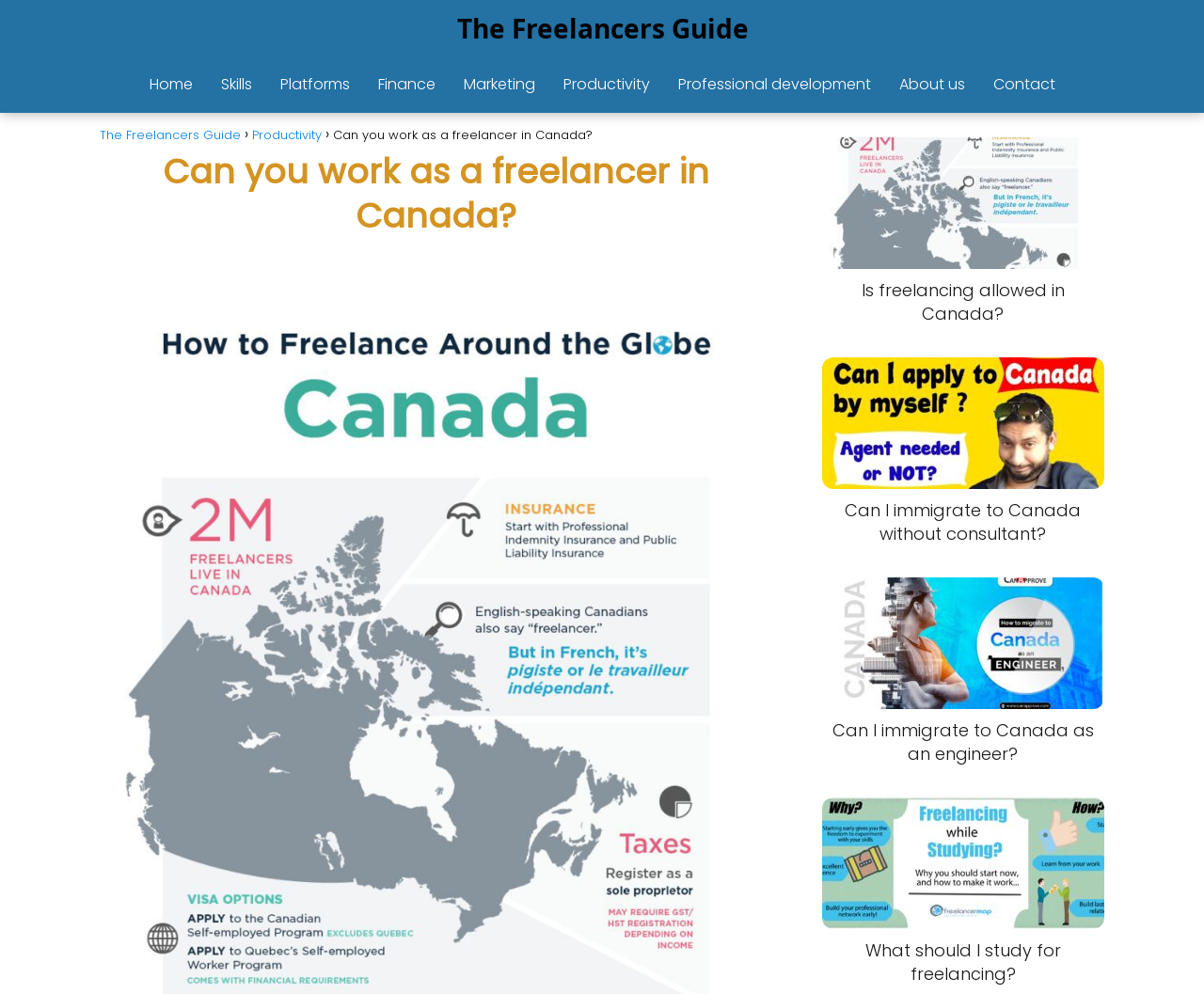Identify the coordinates of the bounding box for the element that must be clicked to accomplish the instruction: "Visit the 'About us' page".

[0.746, 0.074, 0.801, 0.096]